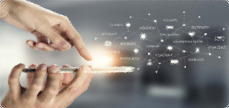Give a thorough explanation of the elements present in the image.

The image depicts a pair of hands holding a smartphone, with one hand poised to touch the screen. Above the device, a glowing array of interconnected icons representing various digital concepts, such as data, connections, and technology, radiates outward. This visual suggests an interaction with digital information or services, emphasizing the theme of personal data and its management in a modern, interconnected landscape. The background is blurred, focusing attention on the hands and the digital elements above, creating a dynamic representation of engagement with technology.